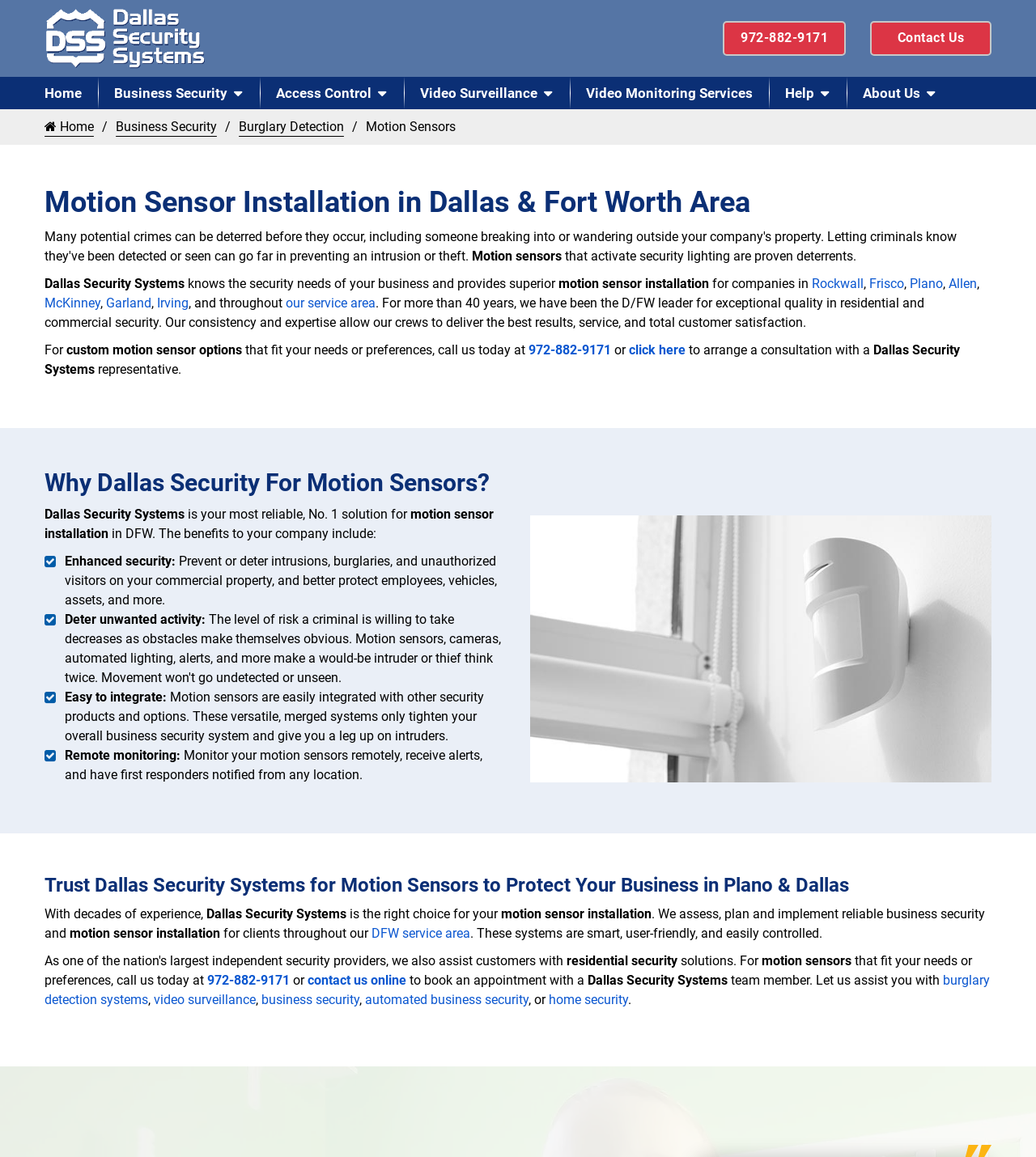Please mark the clickable region by giving the bounding box coordinates needed to complete this instruction: "Share this job listing".

None